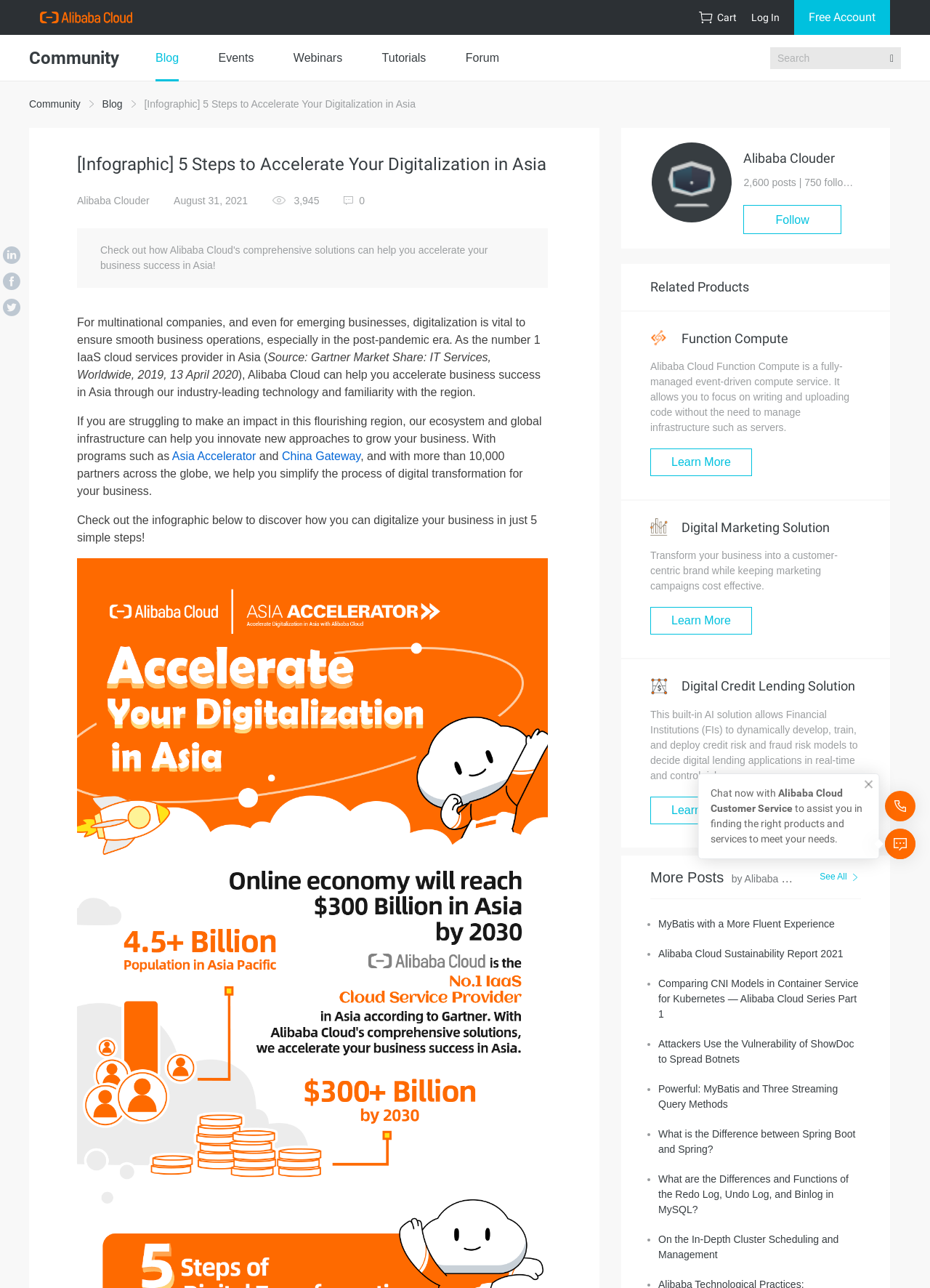Give a one-word or short-phrase answer to the following question: 
What is the name of the program that can help businesses innovate new approaches to grow?

Asia Accelerator